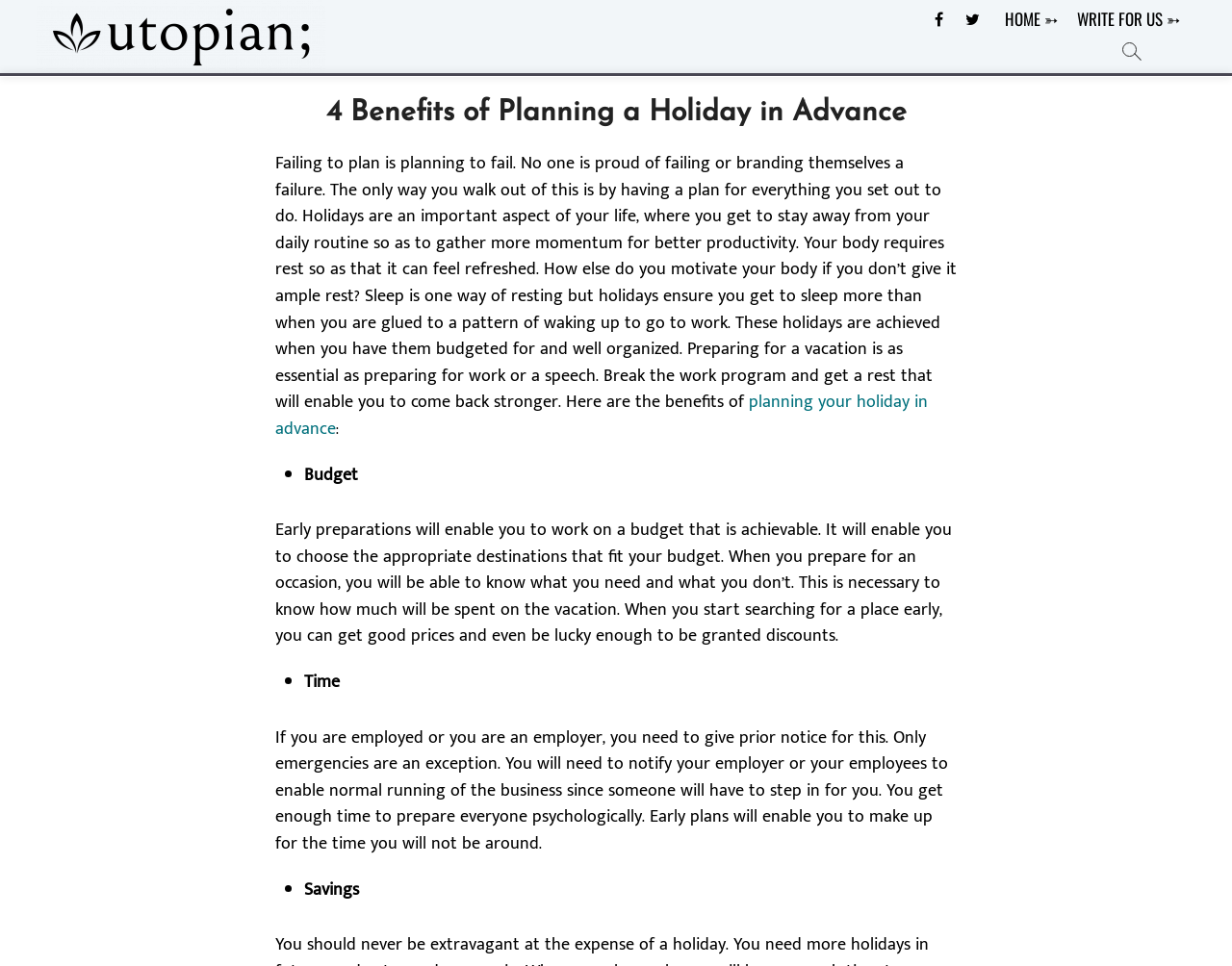Please find the bounding box for the UI component described as follows: "HOME ➳".

[0.809, 0.0, 0.865, 0.041]